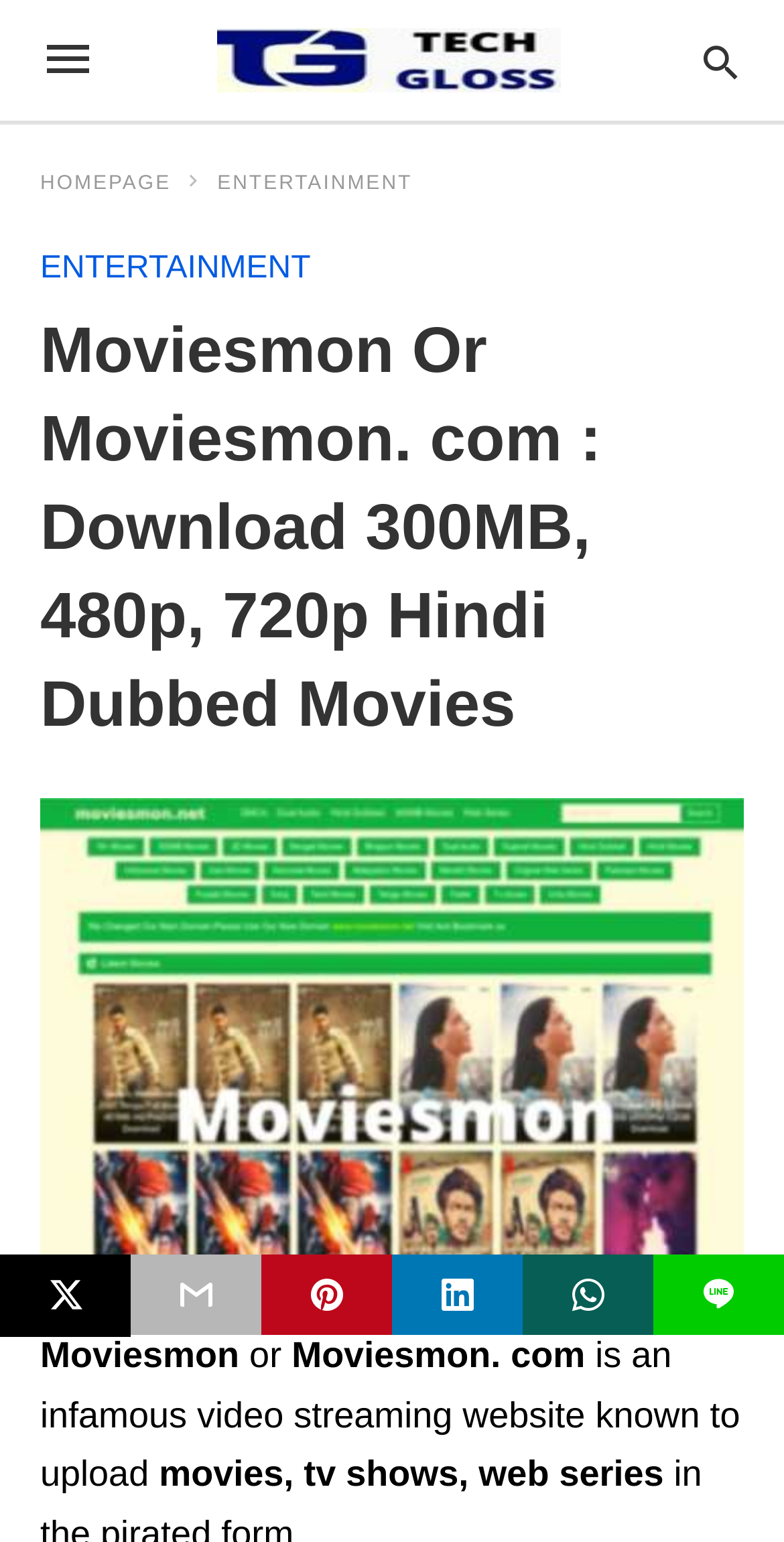Indicate the bounding box coordinates of the element that must be clicked to execute the instruction: "go to Tech Gloss". The coordinates should be given as four float numbers between 0 and 1, i.e., [left, top, right, bottom].

[0.277, 0.018, 0.715, 0.06]